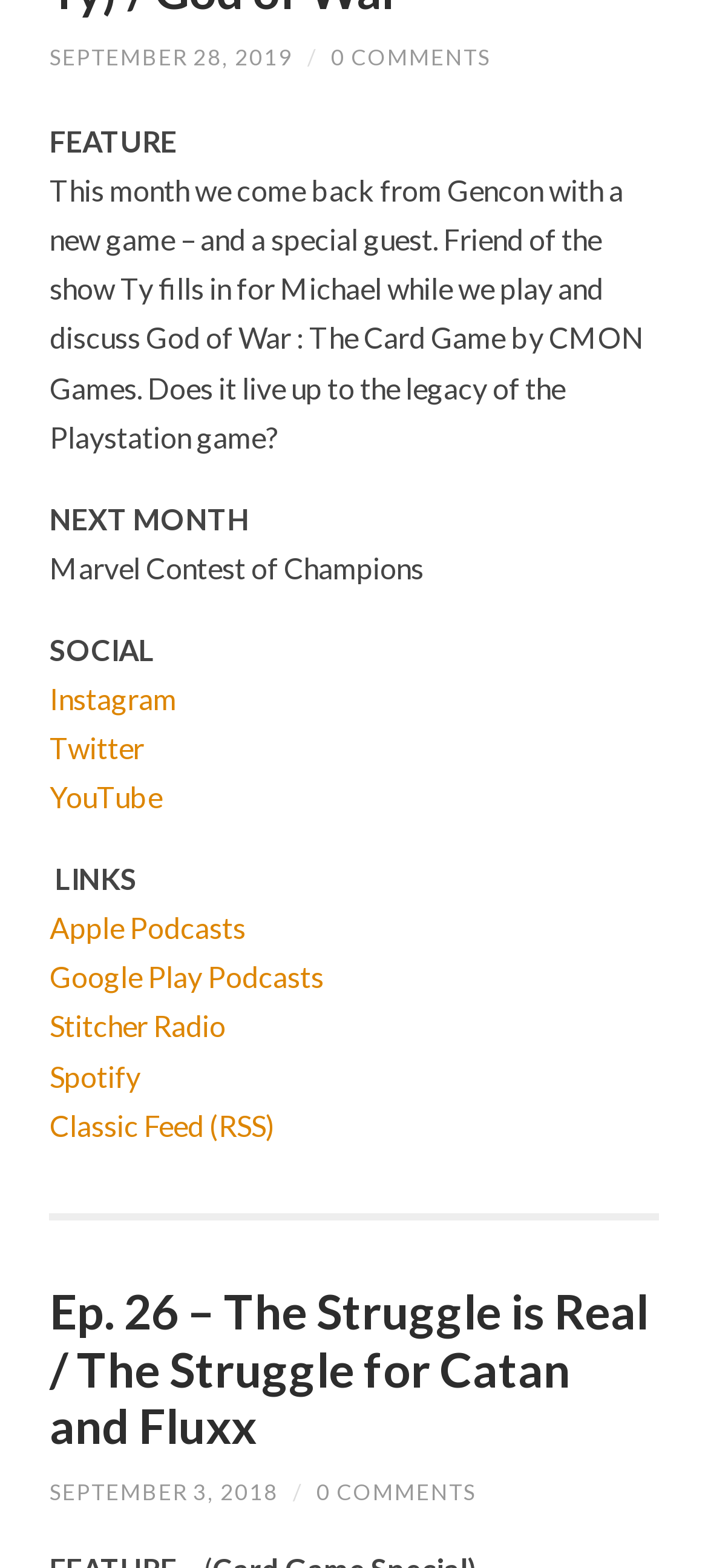Provide the bounding box for the UI element matching this description: "For Readers".

None